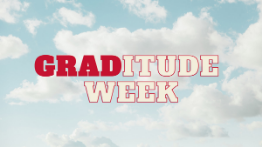Provide a thorough description of the image.

The image features a vibrant and engaging promotional graphic for "GRADitude Week," set against a backdrop of a bright, cloudy sky. The title is prominently displayed in a bold, playful font, with "GRADitude" in striking red and "WEEK" in cream, emphasizing the theme of appreciation for graduate students. This week is dedicated to recognizing the essential role that graduate students play in the research and educational missions of the university. It encourages participation and highlights the importance of community support for these scholars during their academic journeys.